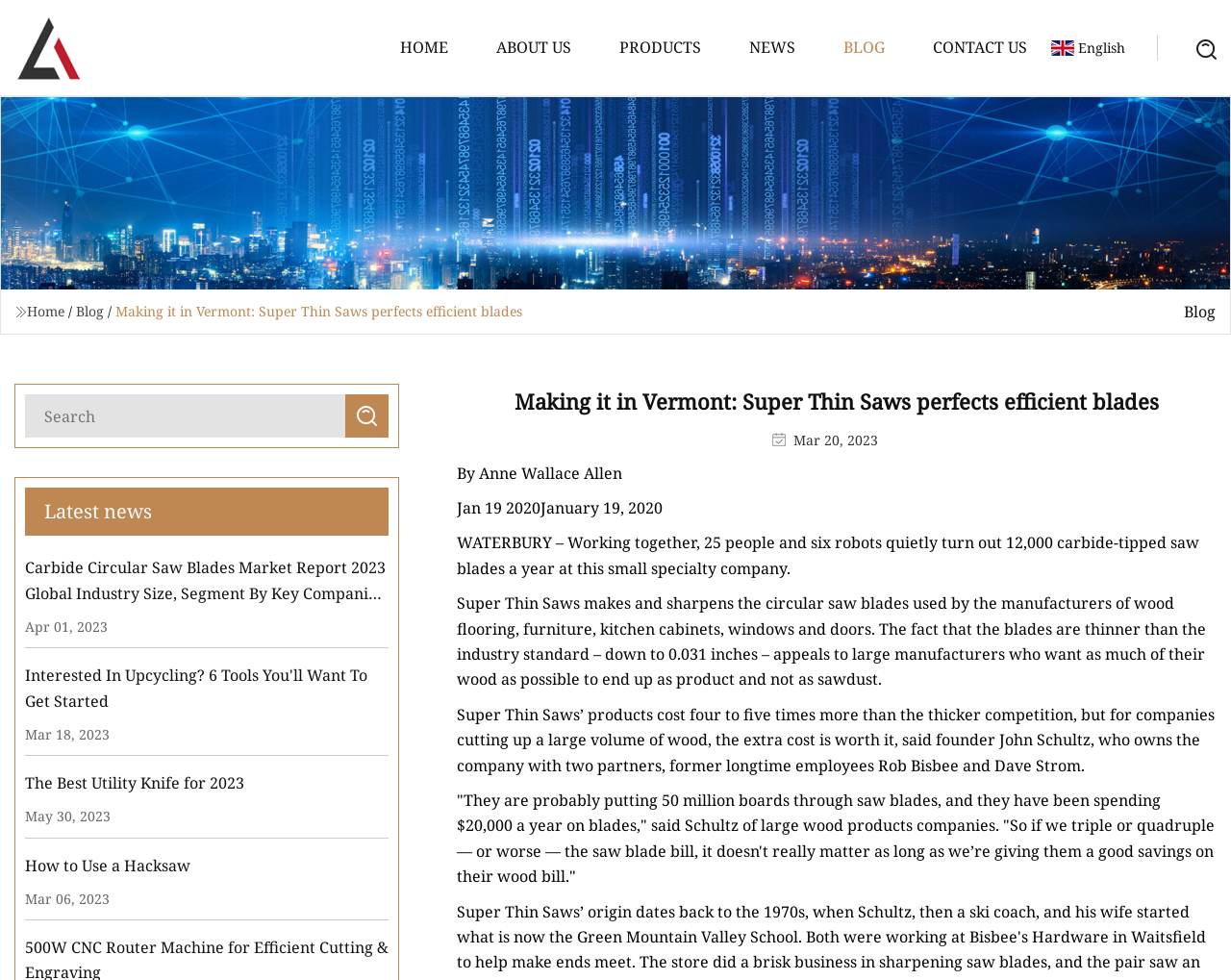Who are the owners of Super Thin Saws?
Give a one-word or short phrase answer based on the image.

John Schultz and two partners